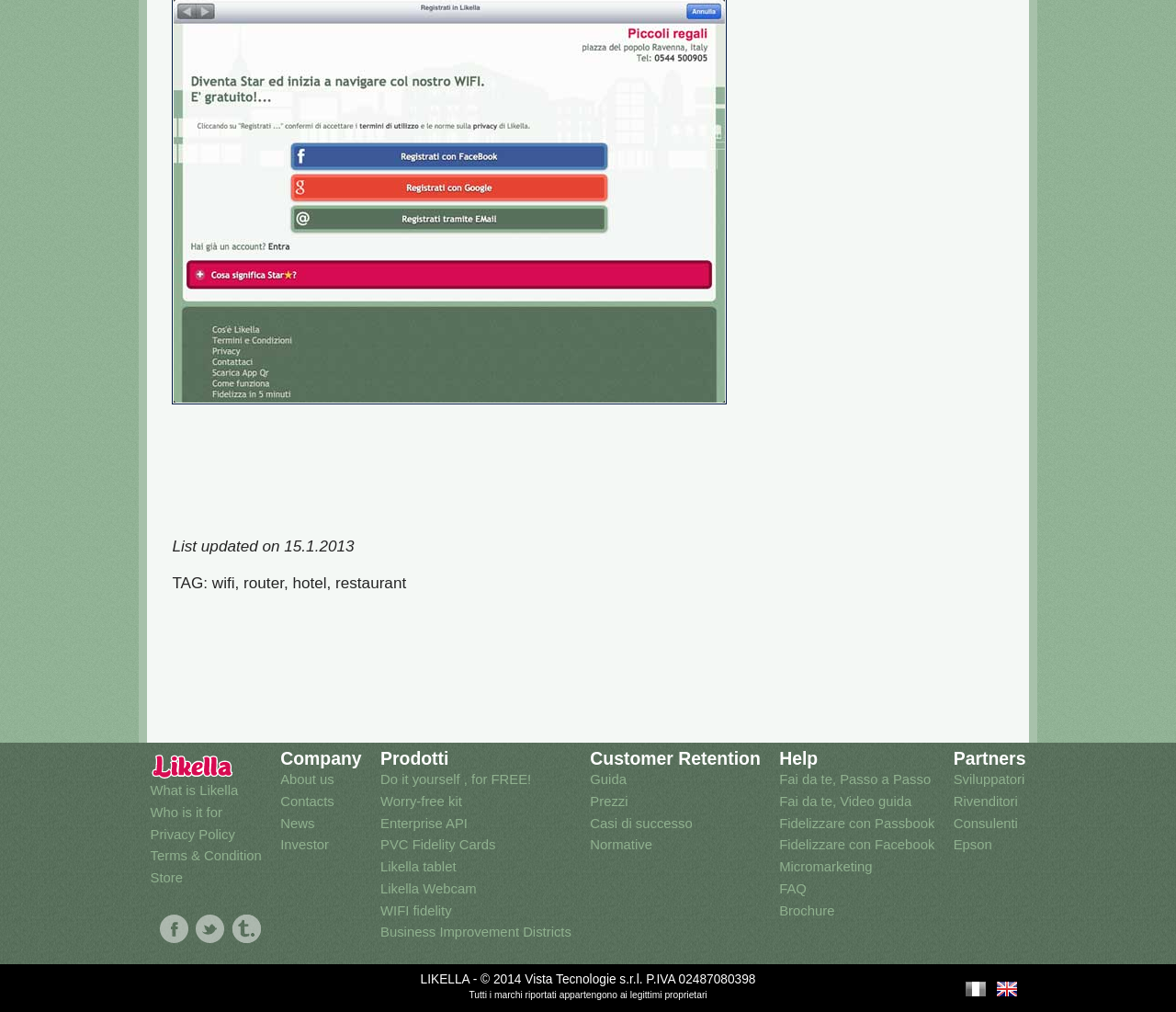Provide the bounding box coordinates for the area that should be clicked to complete the instruction: "Share on Twitter".

None